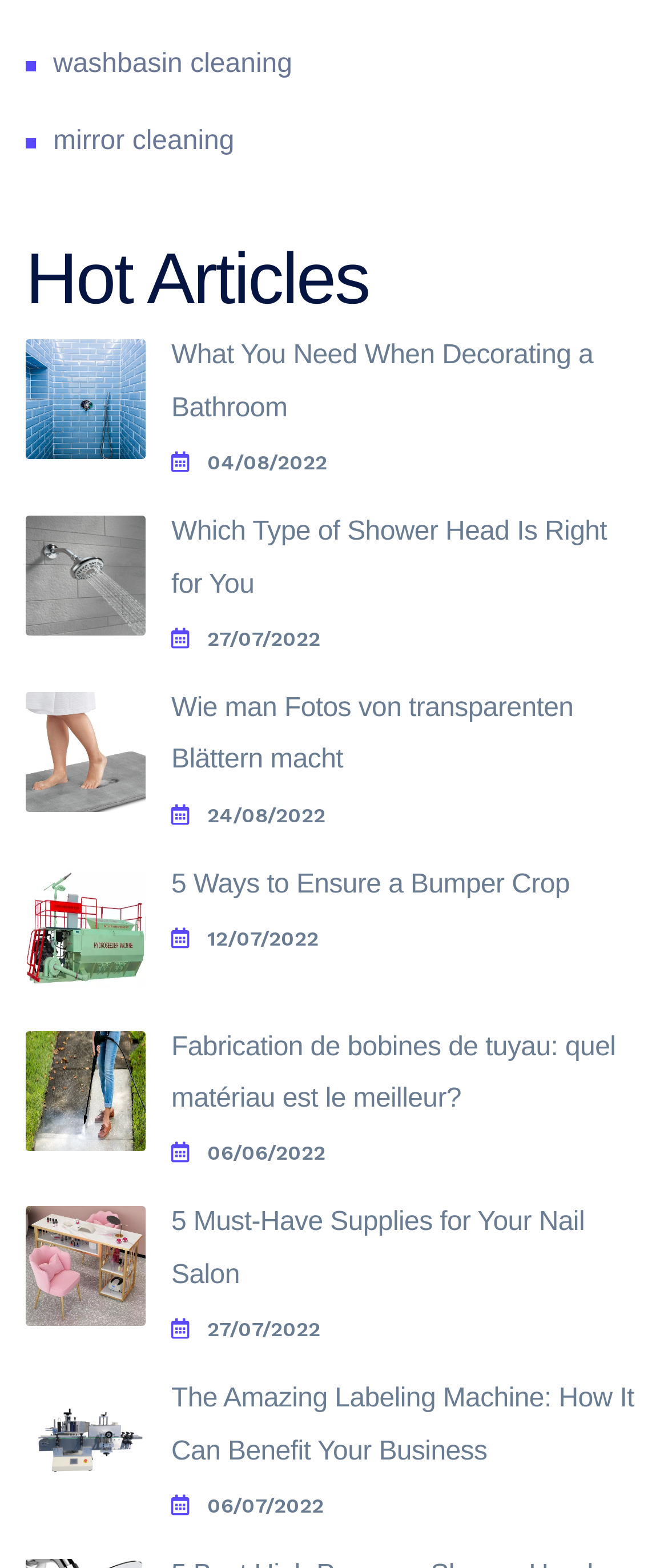Based on the description "27/07/2022", find the bounding box of the specified UI element.

[0.256, 0.401, 0.962, 0.414]